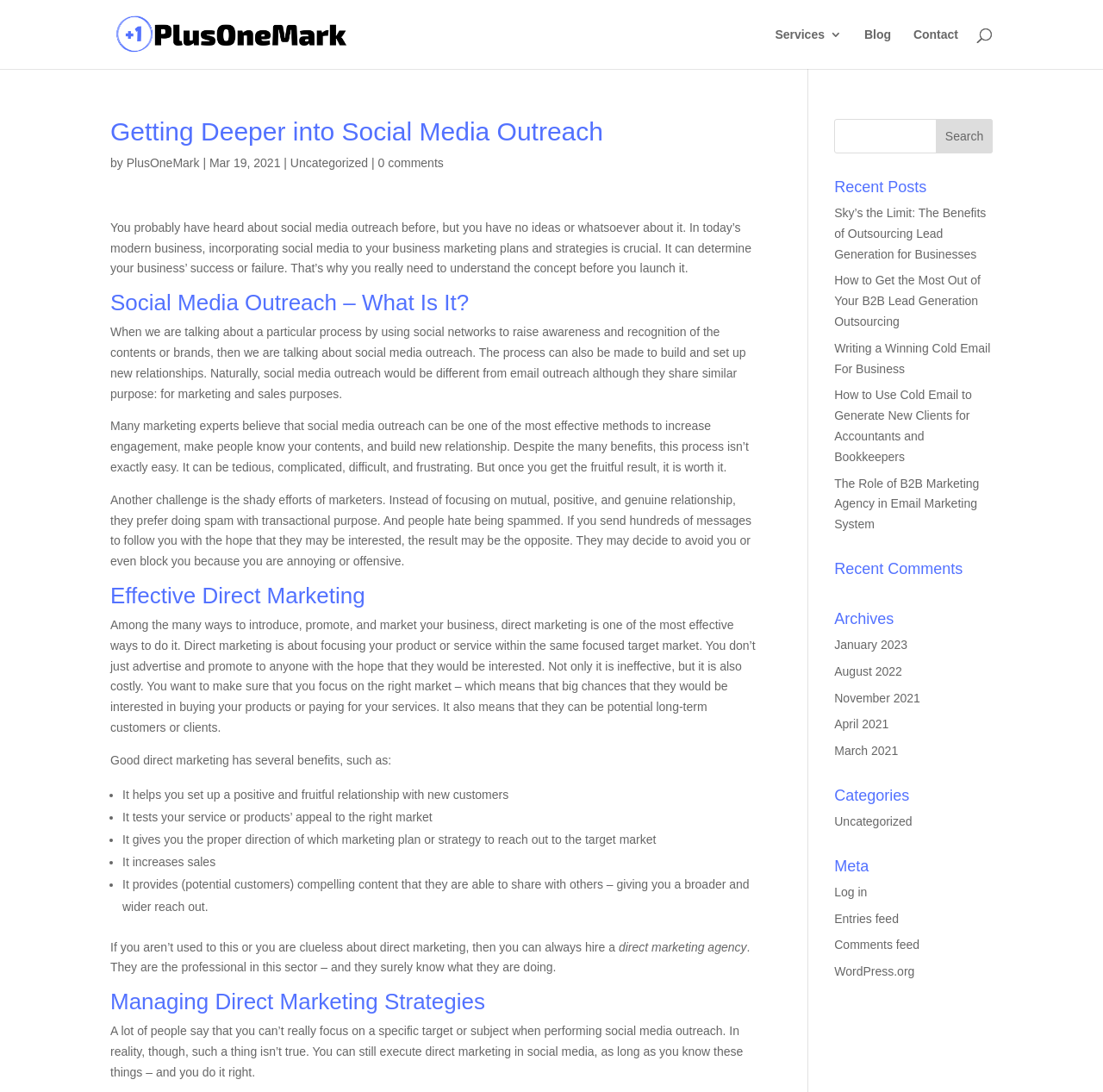Determine the coordinates of the bounding box for the clickable area needed to execute this instruction: "View recent posts".

[0.756, 0.164, 0.9, 0.186]